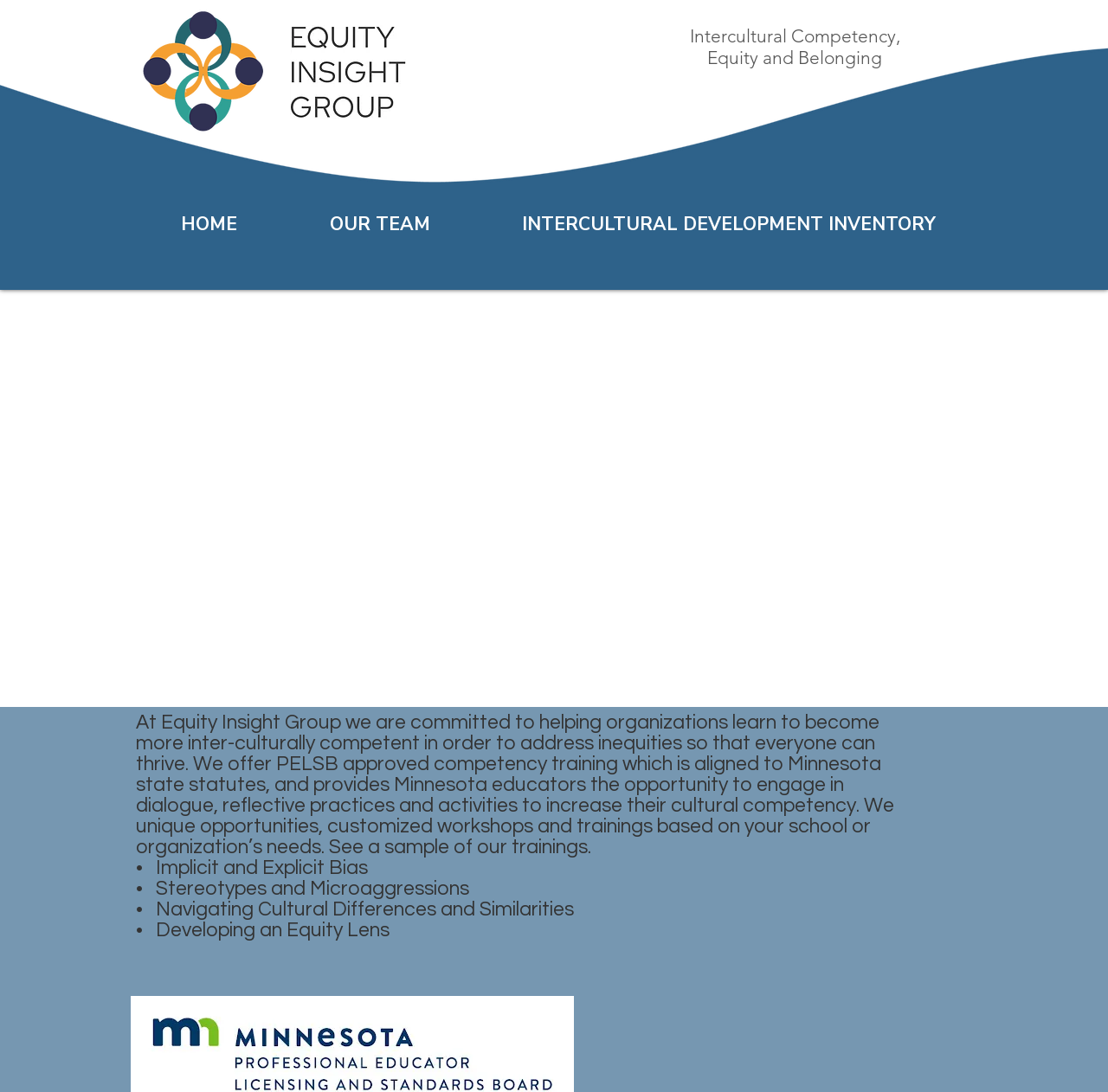Using the provided element description: "HOME", determine the bounding box coordinates of the corresponding UI element in the screenshot.

[0.121, 0.185, 0.255, 0.225]